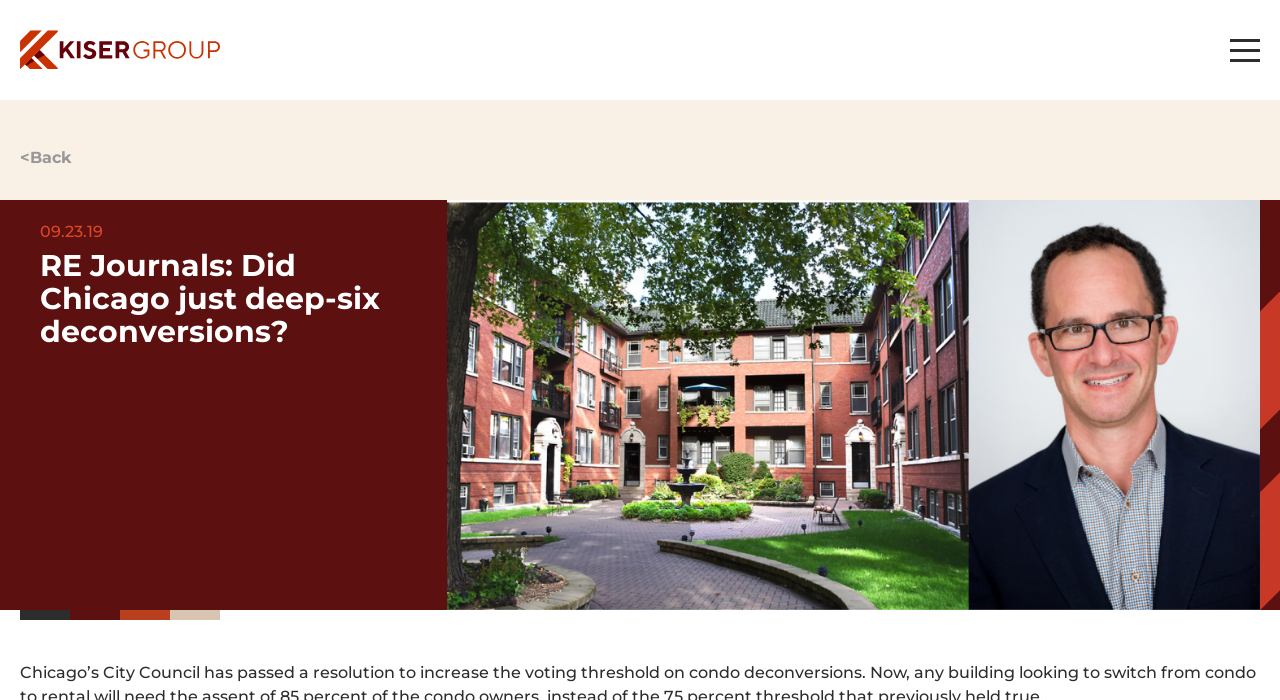Based on what you see in the screenshot, provide a thorough answer to this question: What is the purpose of the '<Back' link?

I inferred the purpose of the '<Back' link by its text content and its location at the top of the page, which suggests it is a navigation element that allows users to go back to a previous page or section.